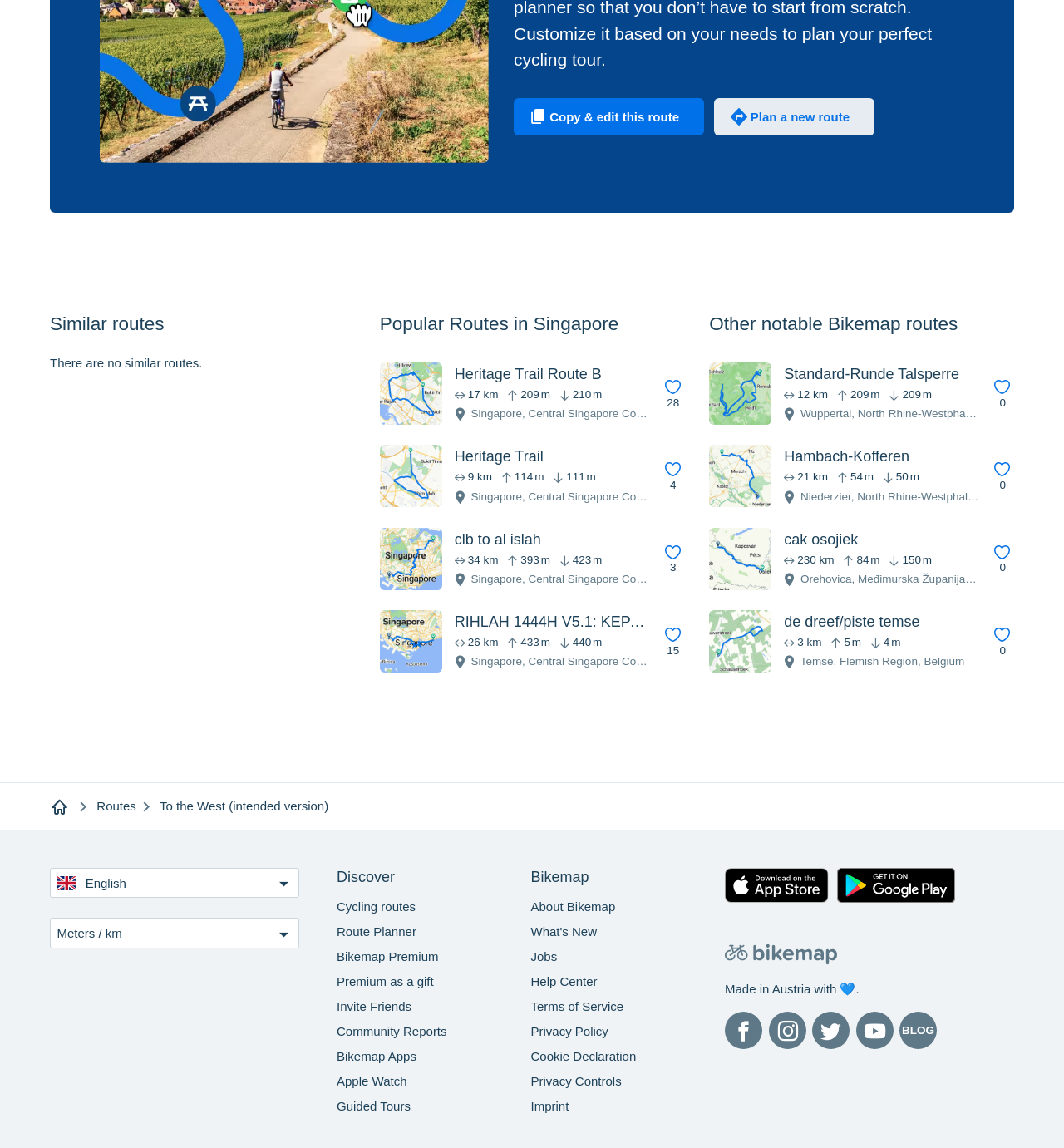Identify the bounding box coordinates of the specific part of the webpage to click to complete this instruction: "Add to favorites".

[0.624, 0.329, 0.641, 0.344]